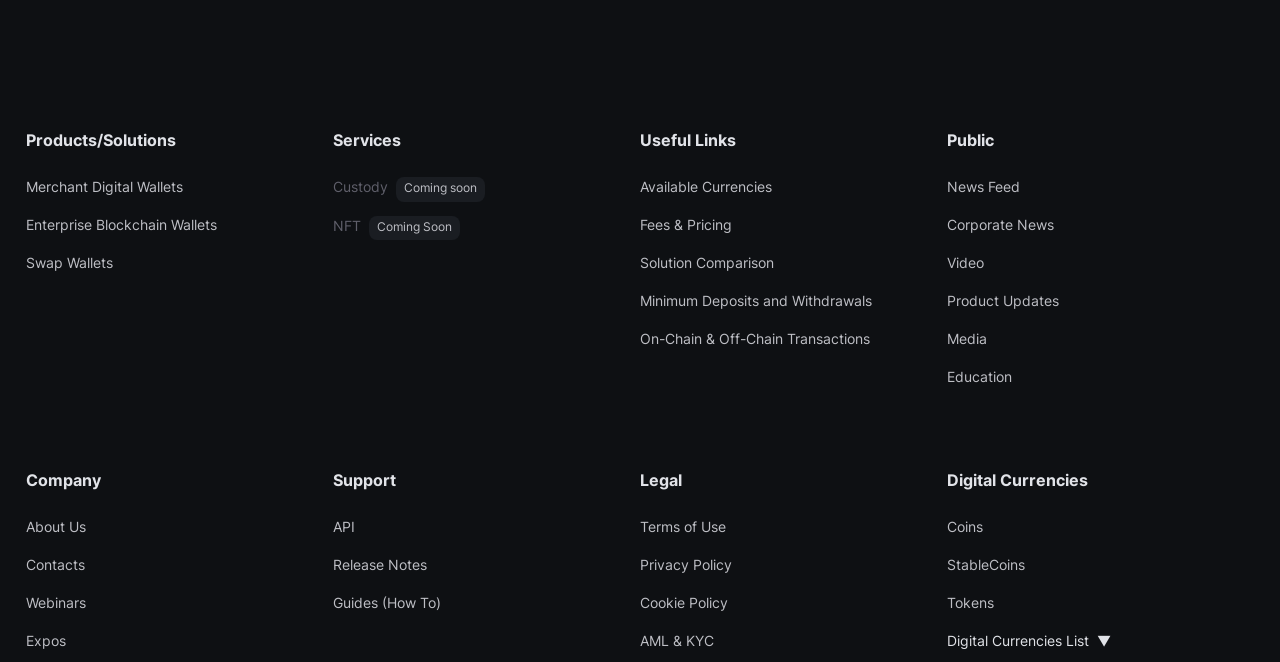Using the information in the image, give a comprehensive answer to the question: 
How many links are under the 'Support' category?

I counted the links under the 'Support' category and found that there are three links: 'API', 'Release Notes', and 'Guides (How To)'.